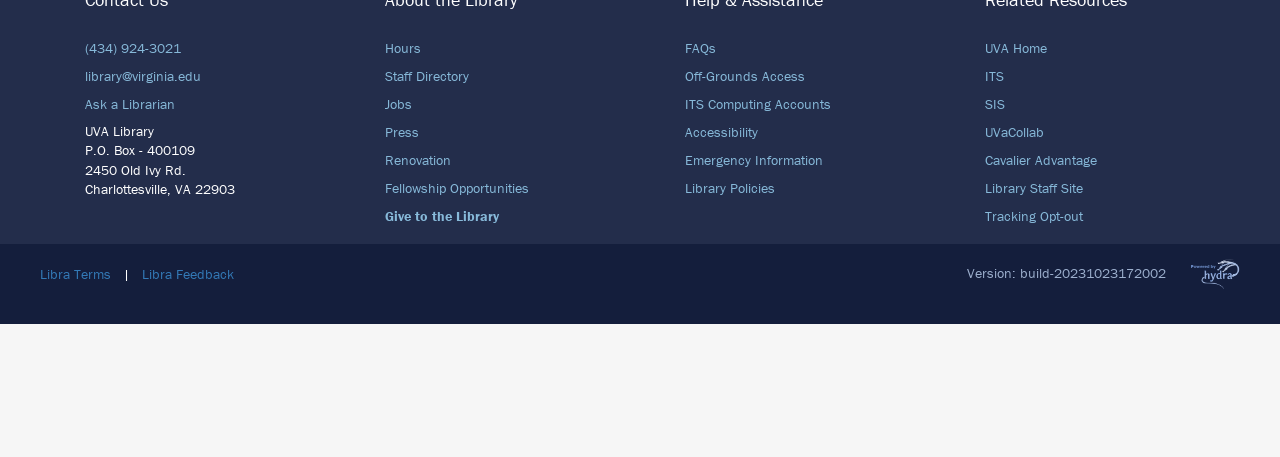Identify the bounding box coordinates for the UI element described as: "Give to the Library".

[0.301, 0.452, 0.39, 0.492]